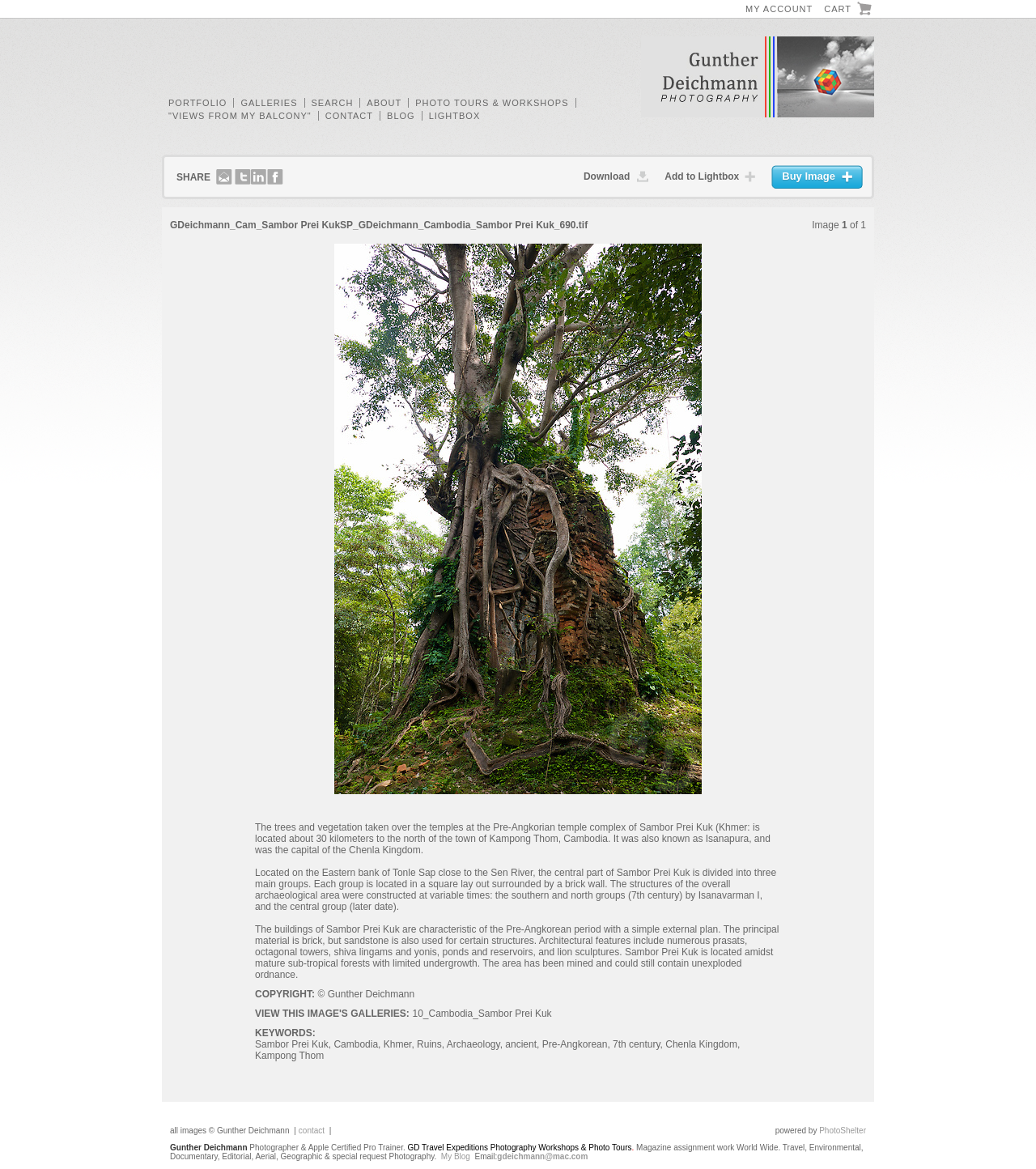Locate the bounding box coordinates of the segment that needs to be clicked to meet this instruction: "Click on CART".

[0.796, 0.001, 0.841, 0.015]